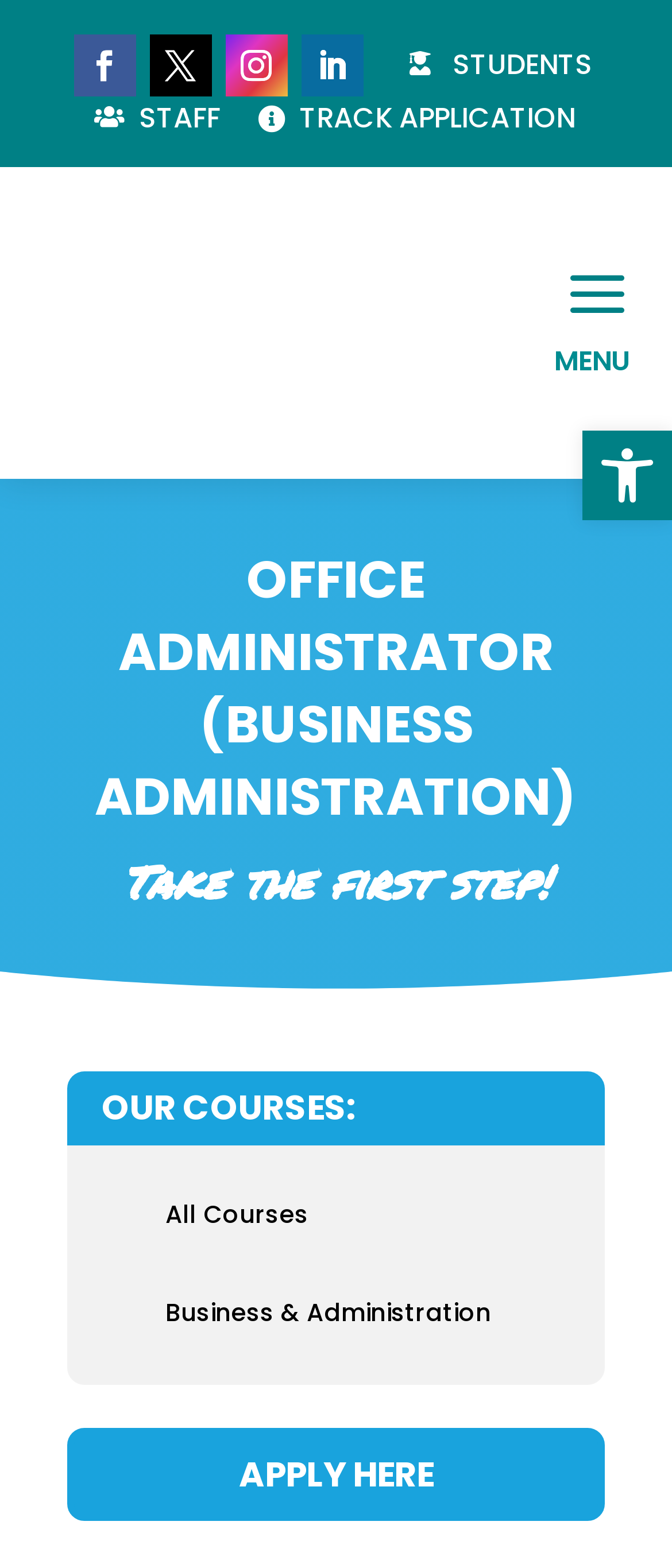Find and specify the bounding box coordinates that correspond to the clickable region for the instruction: "Click the Office Administrator link".

[0.05, 0.124, 0.705, 0.288]